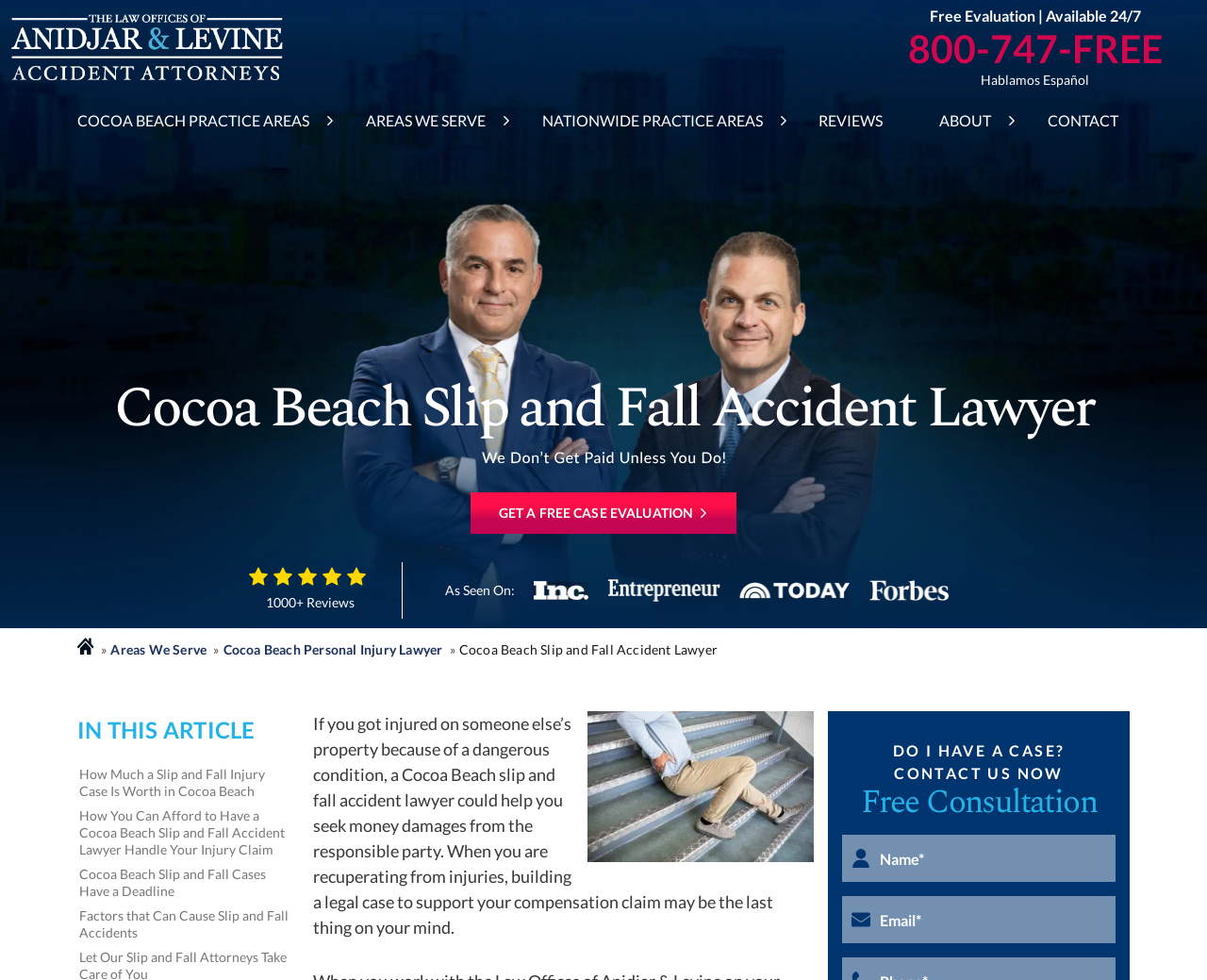Locate the UI element that matches the description Hablamos Español in the webpage screenshot. Return the bounding box coordinates in the format (top-left x, top-left y, bottom-right x, bottom-right y), with values ranging from 0 to 1.

[0.812, 0.074, 0.902, 0.089]